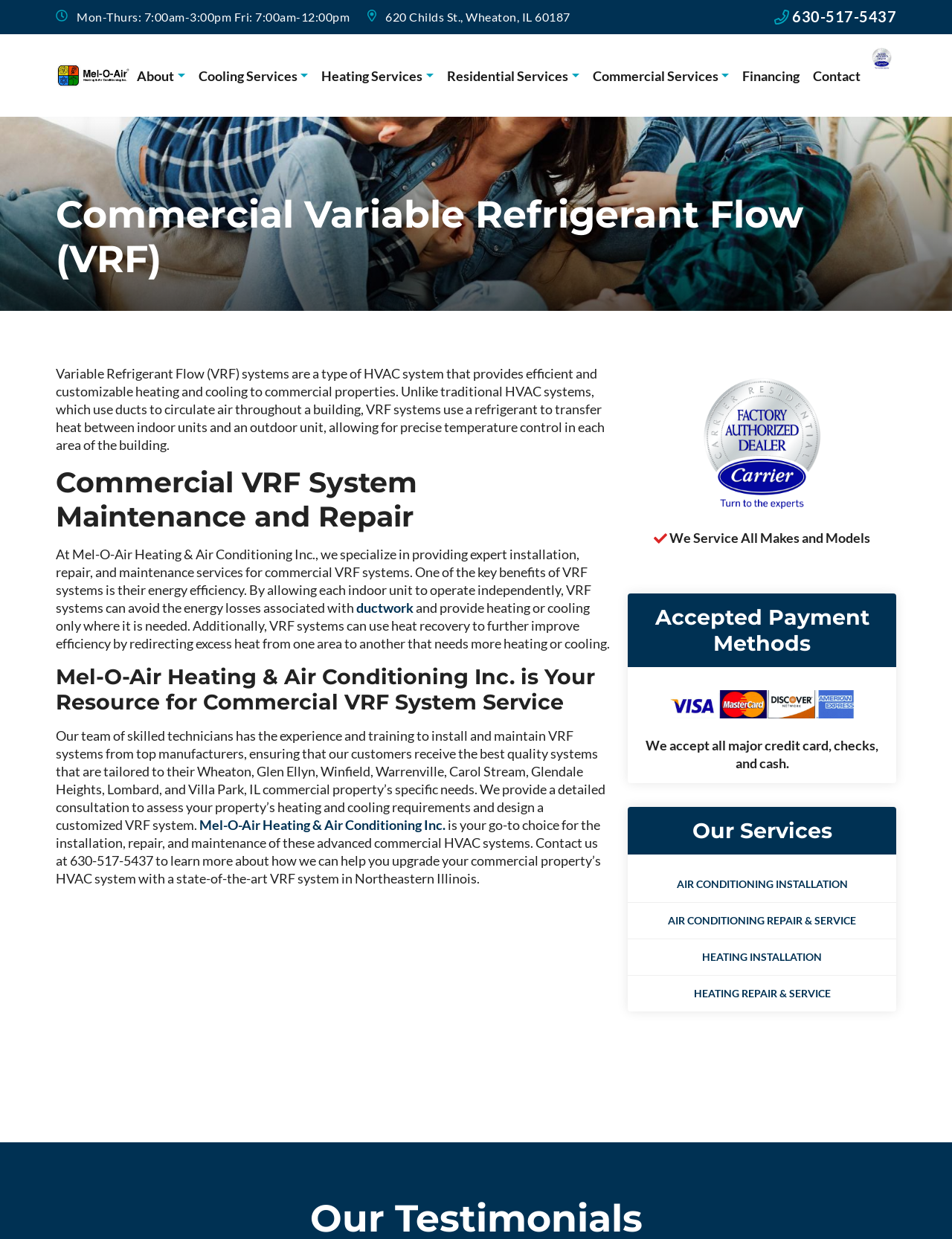What is the address of Mel-O-Air Heating & Air Conditioning Inc.?
Examine the image and give a concise answer in one word or a short phrase.

620 Childs St., Wheaton, IL 60187